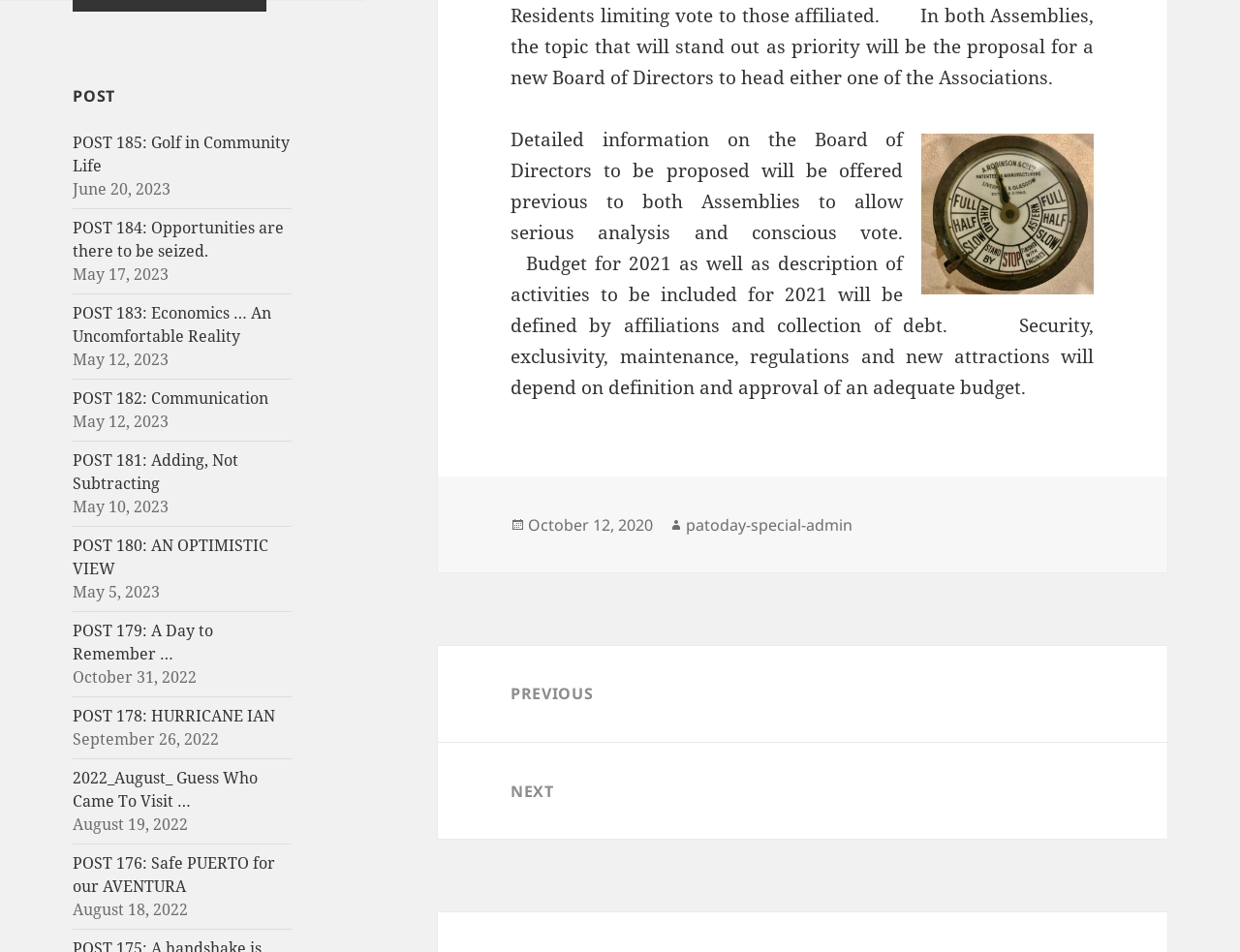Provide the bounding box coordinates of the HTML element described as: "POST 180: AN OPTIMISTIC VIEW". The bounding box coordinates should be four float numbers between 0 and 1, i.e., [left, top, right, bottom].

[0.059, 0.562, 0.217, 0.609]